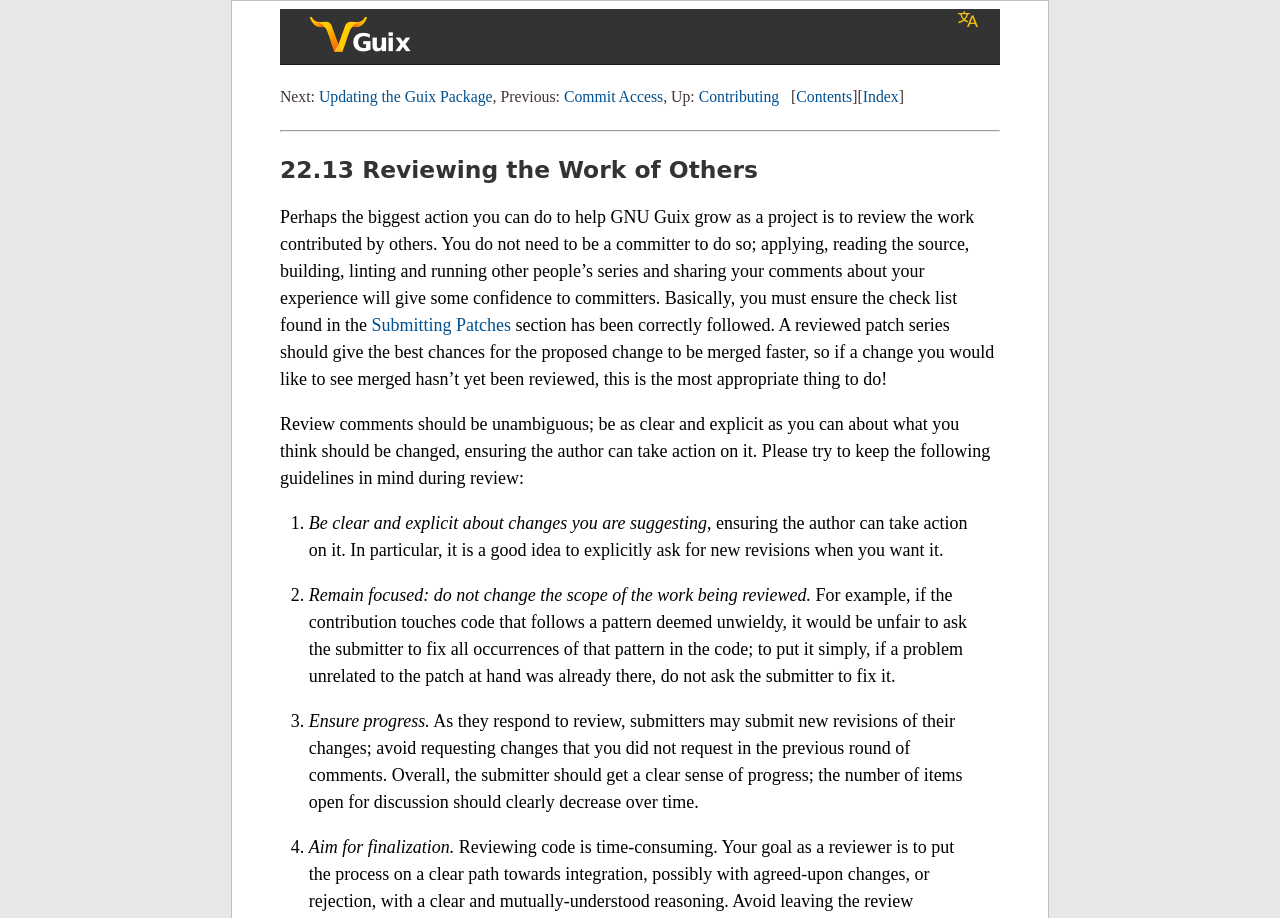What is the purpose of submitting patches?
Please respond to the question with a detailed and thorough explanation.

According to the webpage, submitting patches and getting them reviewed increases the chances of the proposed change being merged faster, which is the ultimate goal of submitting patches.